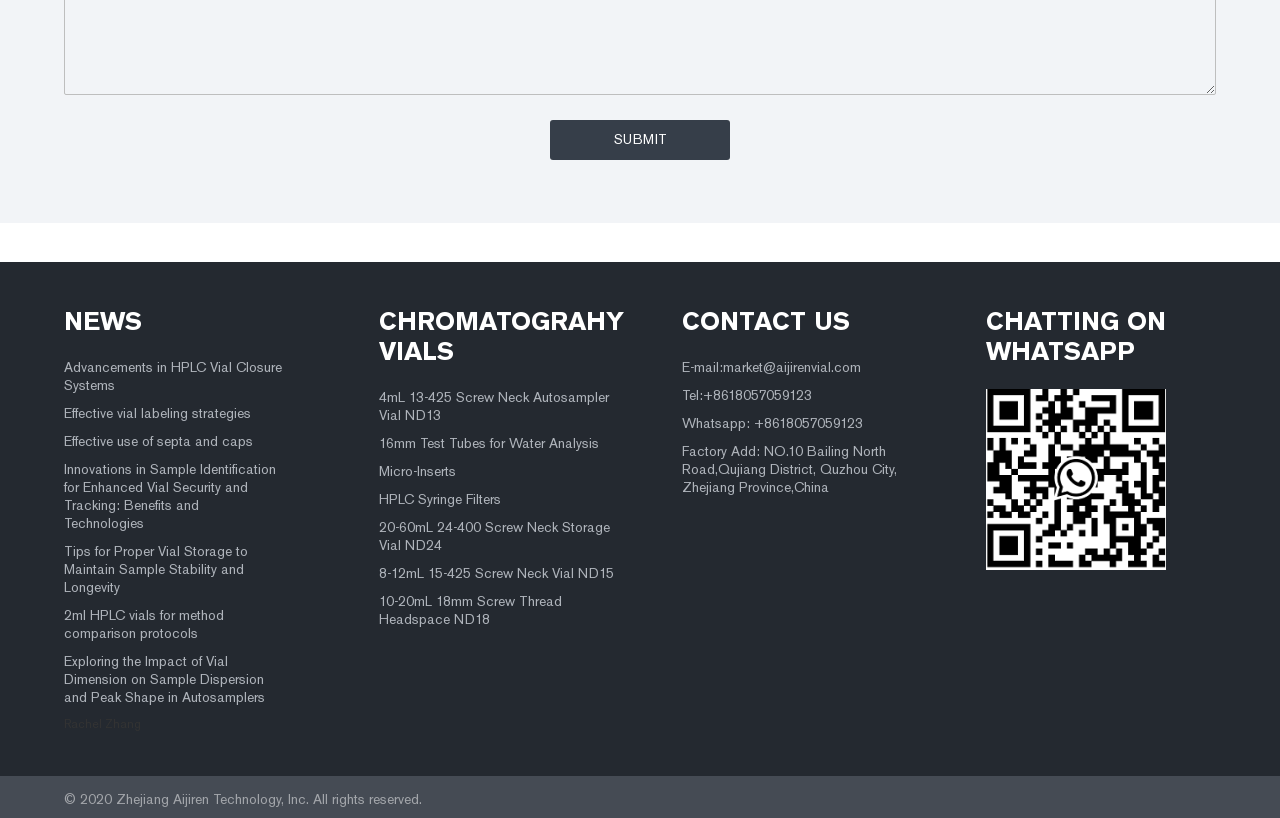Please identify the bounding box coordinates of the area that needs to be clicked to fulfill the following instruction: "Click the 'Submit' button."

[0.43, 0.146, 0.57, 0.195]